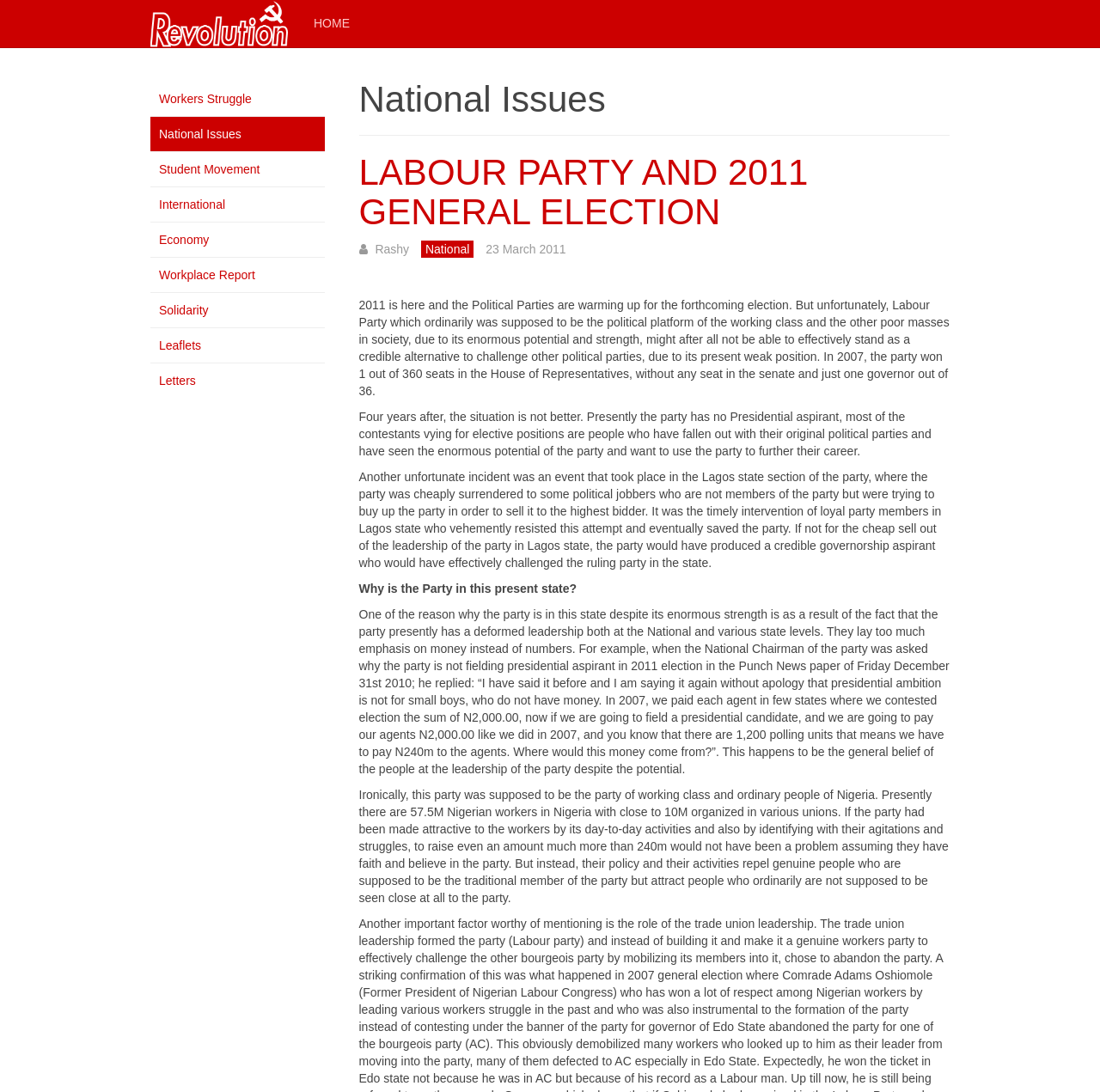Can you find the bounding box coordinates of the area I should click to execute the following instruction: "Click on the 'HOME' link"?

[0.285, 0.0, 0.318, 0.043]